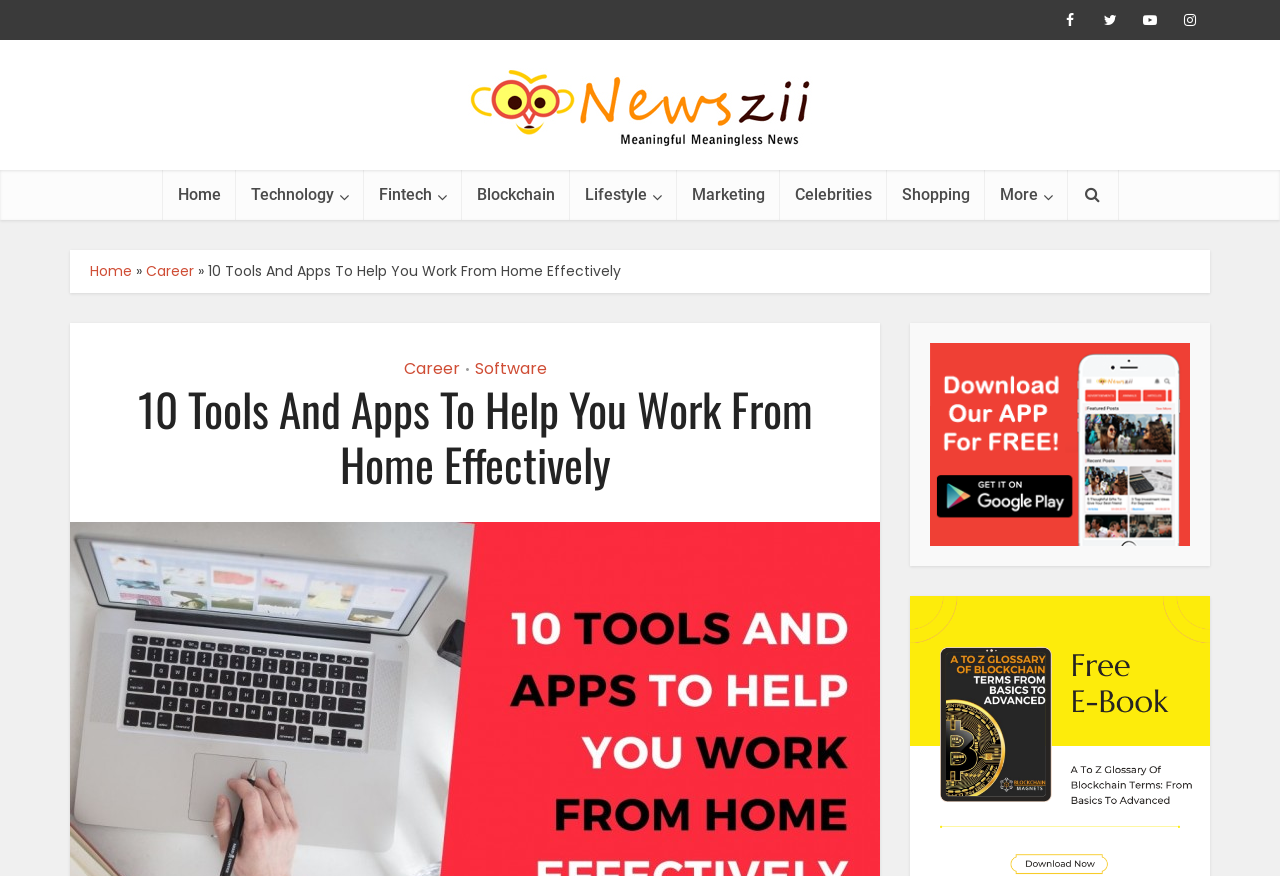Please identify the bounding box coordinates of the region to click in order to complete the given instruction: "Click on the Technology link". The coordinates should be four float numbers between 0 and 1, i.e., [left, top, right, bottom].

[0.184, 0.194, 0.284, 0.251]